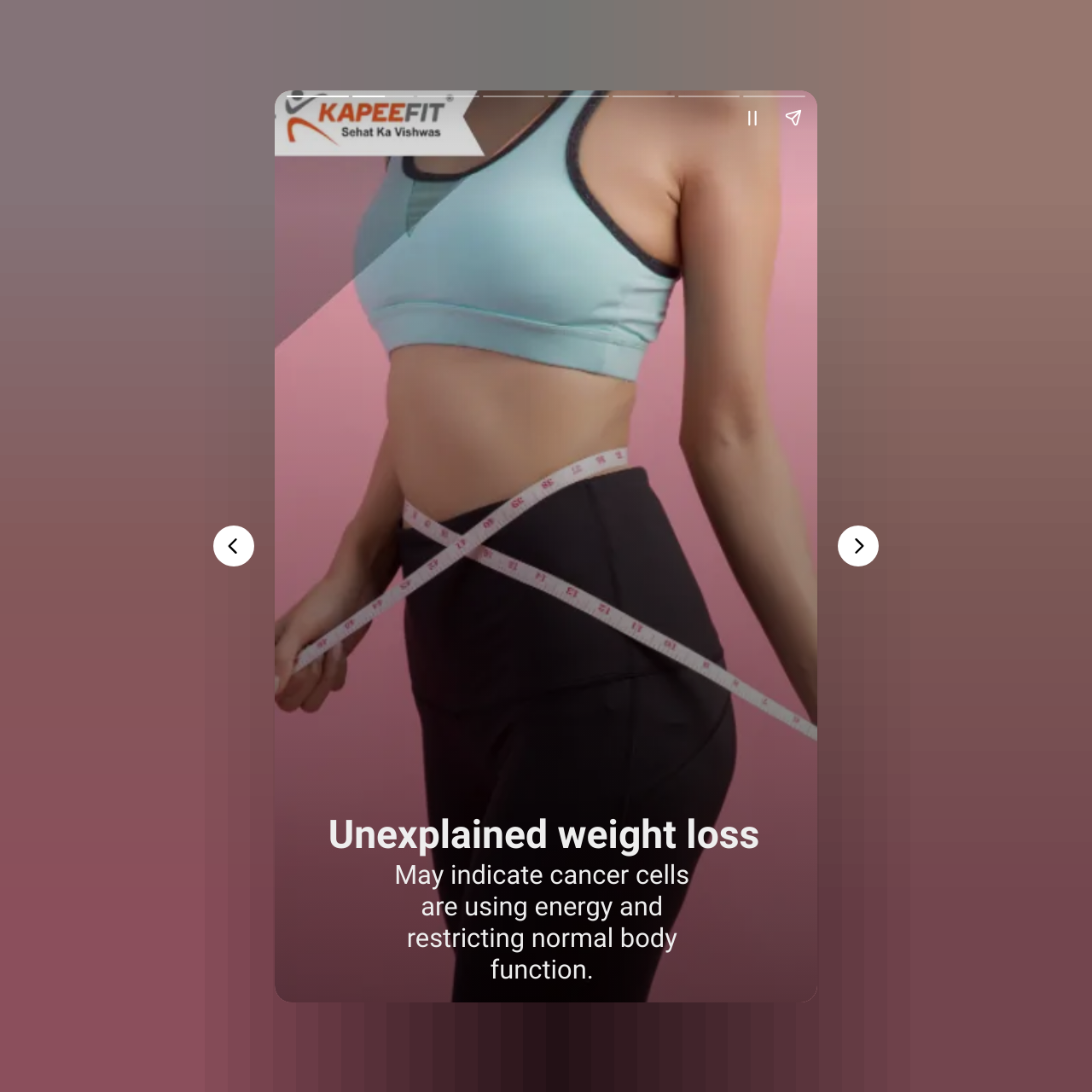Analyze and describe the webpage in a detailed narrative.

The webpage is about learning the early signs of cancer, as indicated by the meta description. At the top of the page, there is a large image taking up most of the width, with the title "Don't Ignore These Early Warning Signs of Cancer" written above it. 

Below the image, there is a heading "Unexplained weight loss" located near the top-left corner of the page. Underneath this heading, there is a paragraph of text that explains how unexplained weight loss may be a sign of cancer, as it could indicate that cancer cells are using energy and restricting normal body function.

On the top-right corner of the page, there are two buttons, "Pause story" and "Share story", which are likely related to a story or article about cancer. 

At the bottom of the page, there are two navigation buttons, "Previous page" and "Next page", which allow users to navigate through the content. 

There is also a canvas element that takes up the entire page, but it does not contain any visible content. Additionally, there is a complementary element that contains the two buttons "Pause story" and "Share story", which is located near the top of the page.